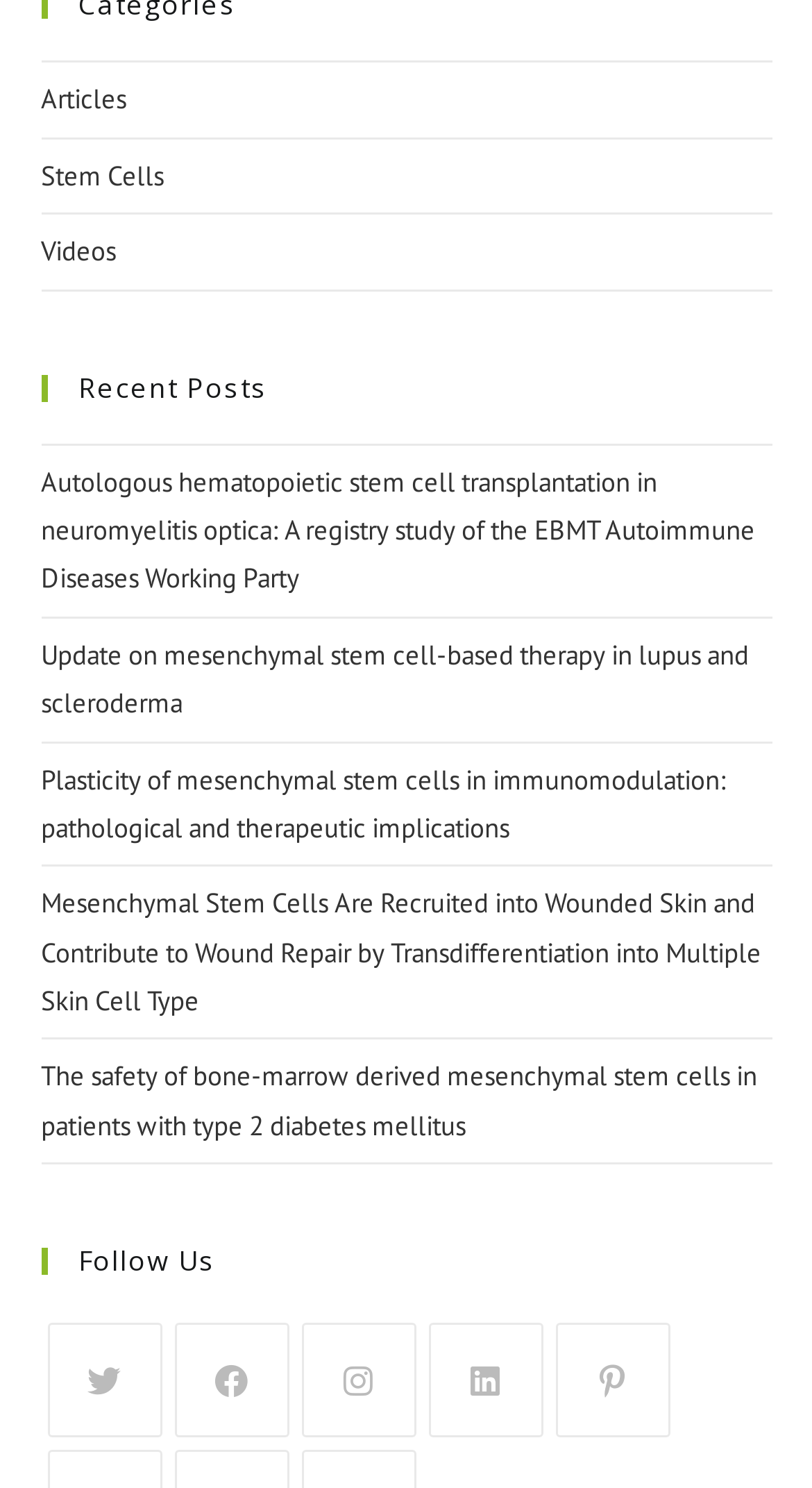What is the last article listed under 'Recent Posts'?
Based on the screenshot, provide your answer in one word or phrase.

The safety of bone-marrow derived mesenchymal stem cells